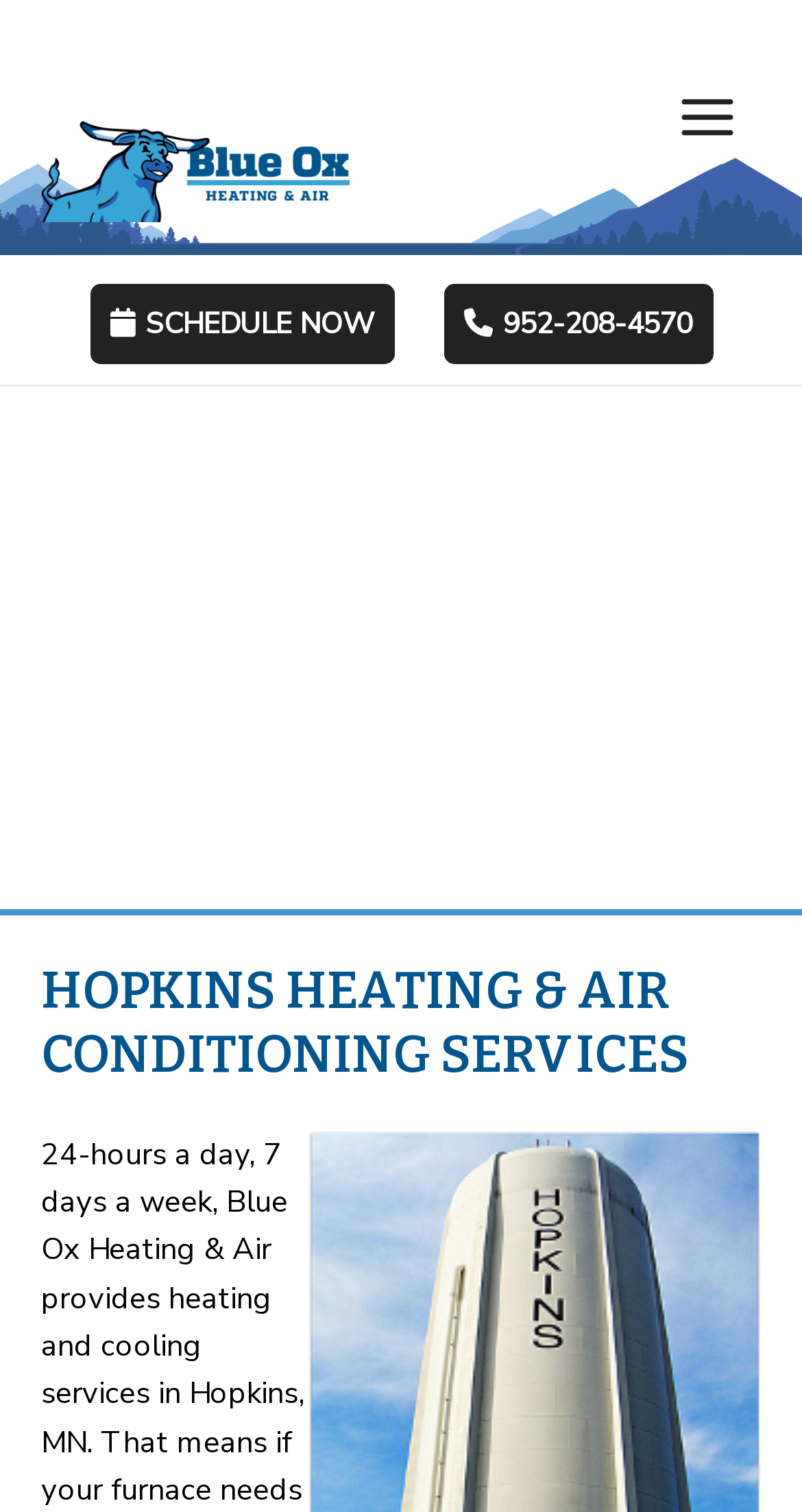Please give a short response to the question using one word or a phrase:
What services does the company provide?

Heating & Air Conditioning